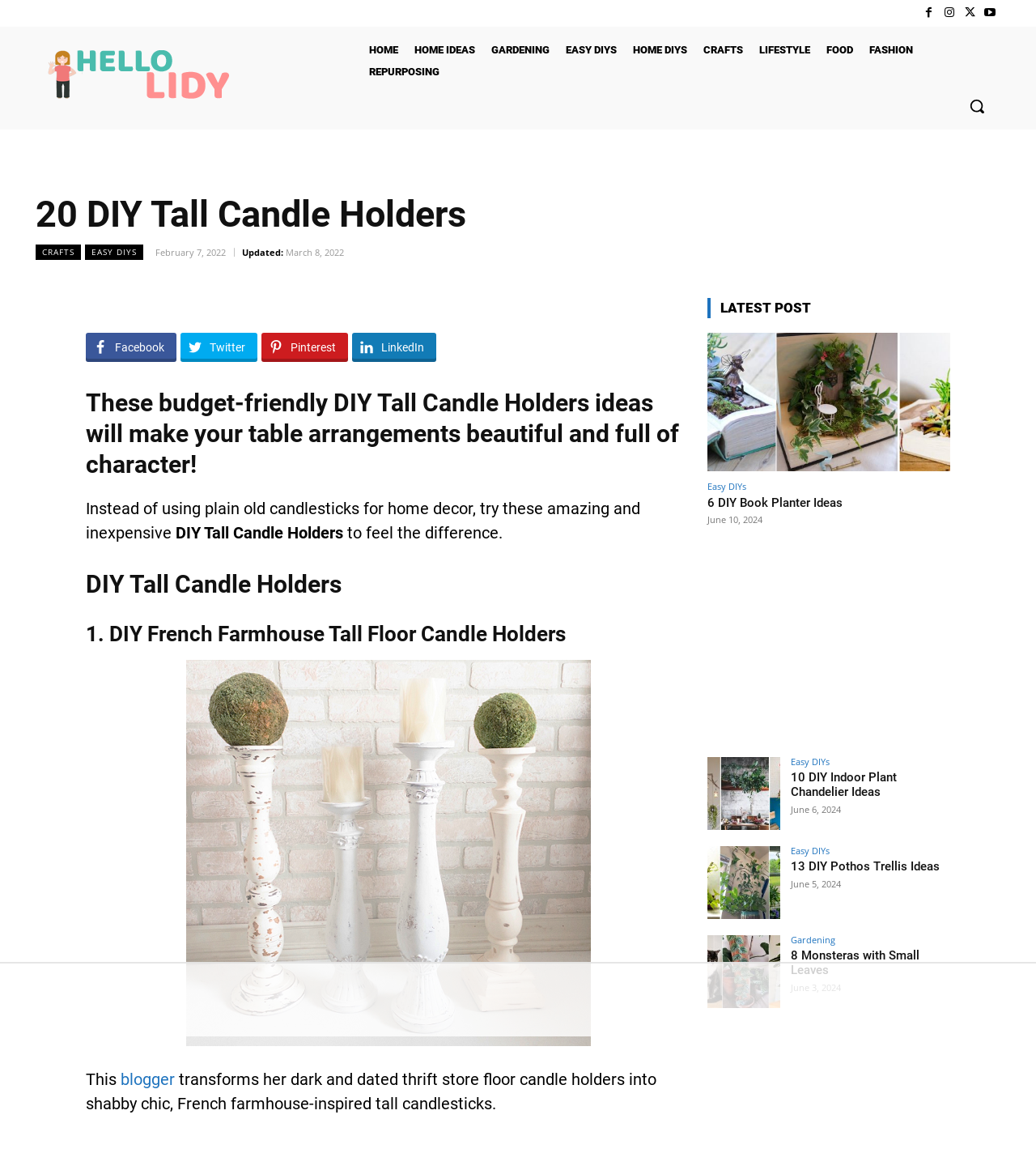Find the bounding box coordinates for the area that must be clicked to perform this action: "Search for something".

[0.92, 0.071, 0.966, 0.111]